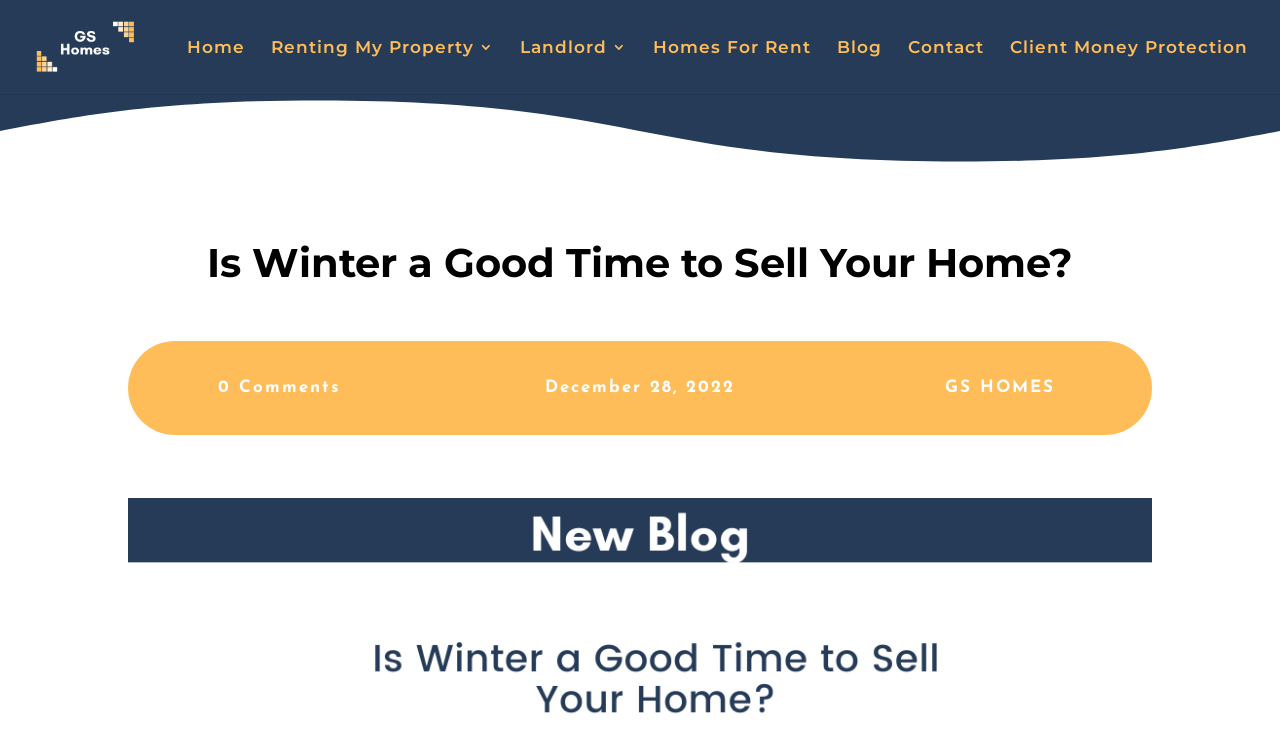How many comments does the blog post have?
Please describe in detail the information shown in the image to answer the question.

The number of comments on the blog post can be found below the main heading, where it is written as '0 Comments'.